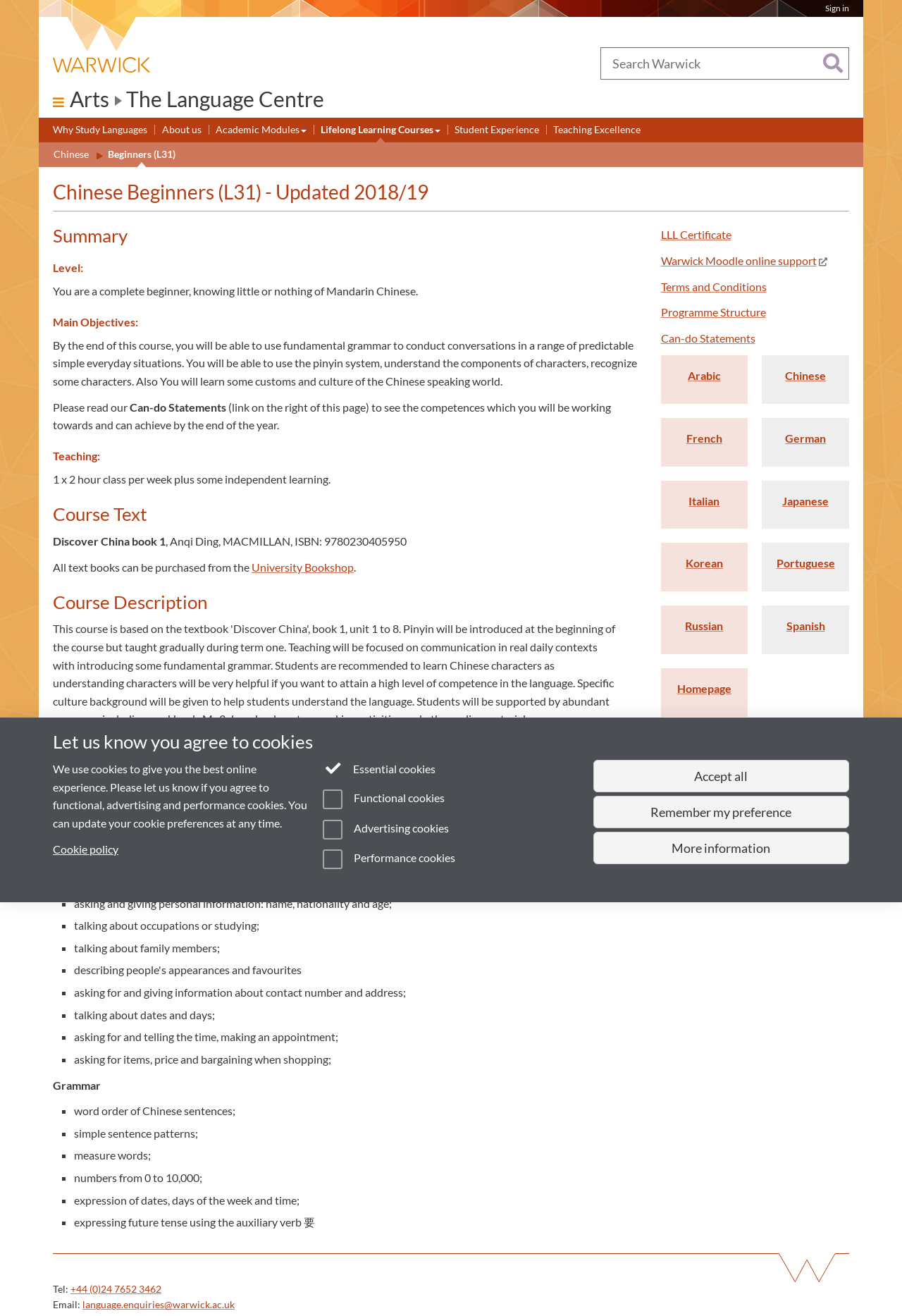Determine the main heading of the webpage and generate its text.

Faculty list
Arts The Language Centre